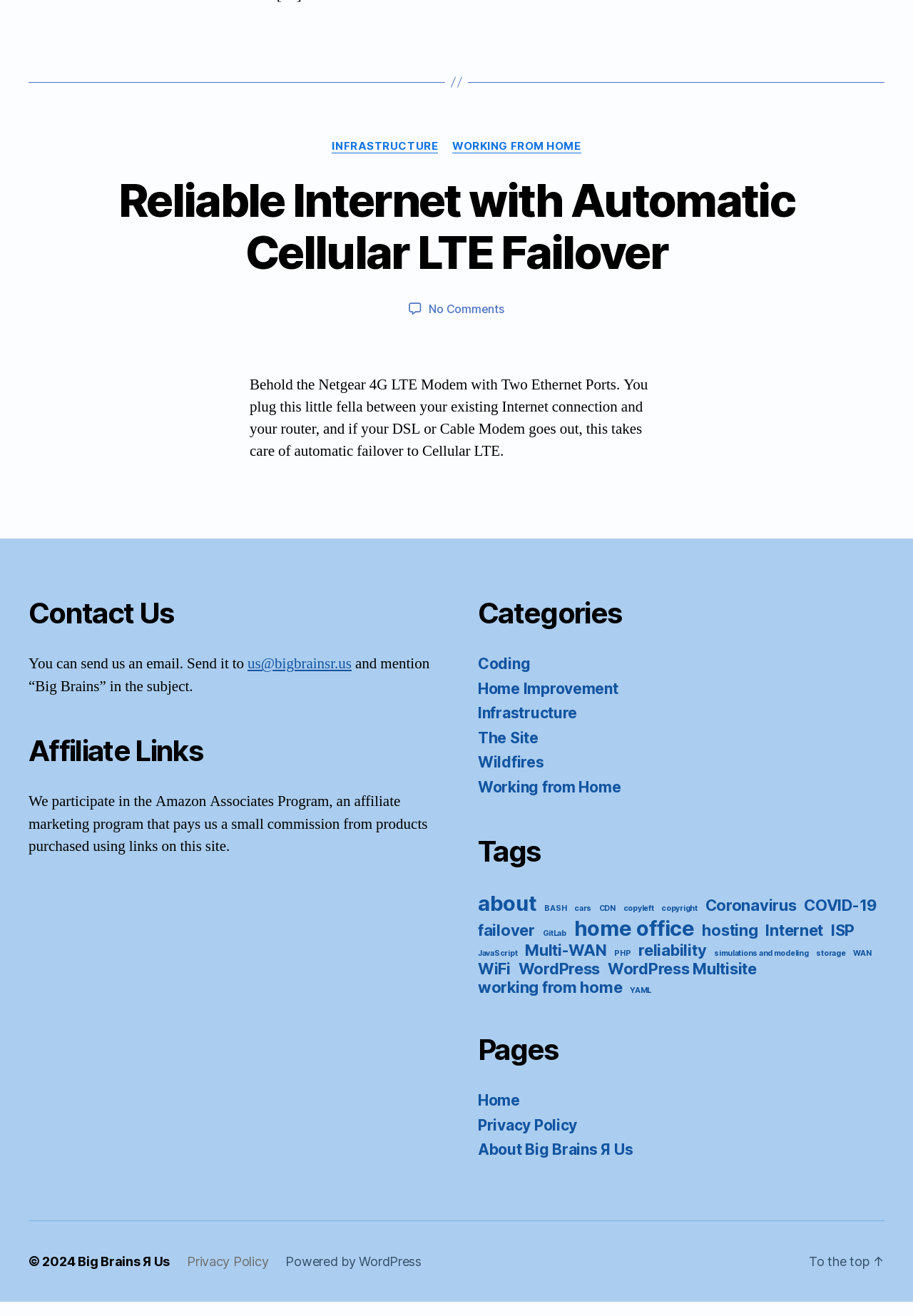What is the title of the article?
Could you please answer the question thoroughly and with as much detail as possible?

I found the title of the article by looking at the heading element with the text 'Reliable Internet with Automatic Cellular LTE Failover' which is located inside the article element.